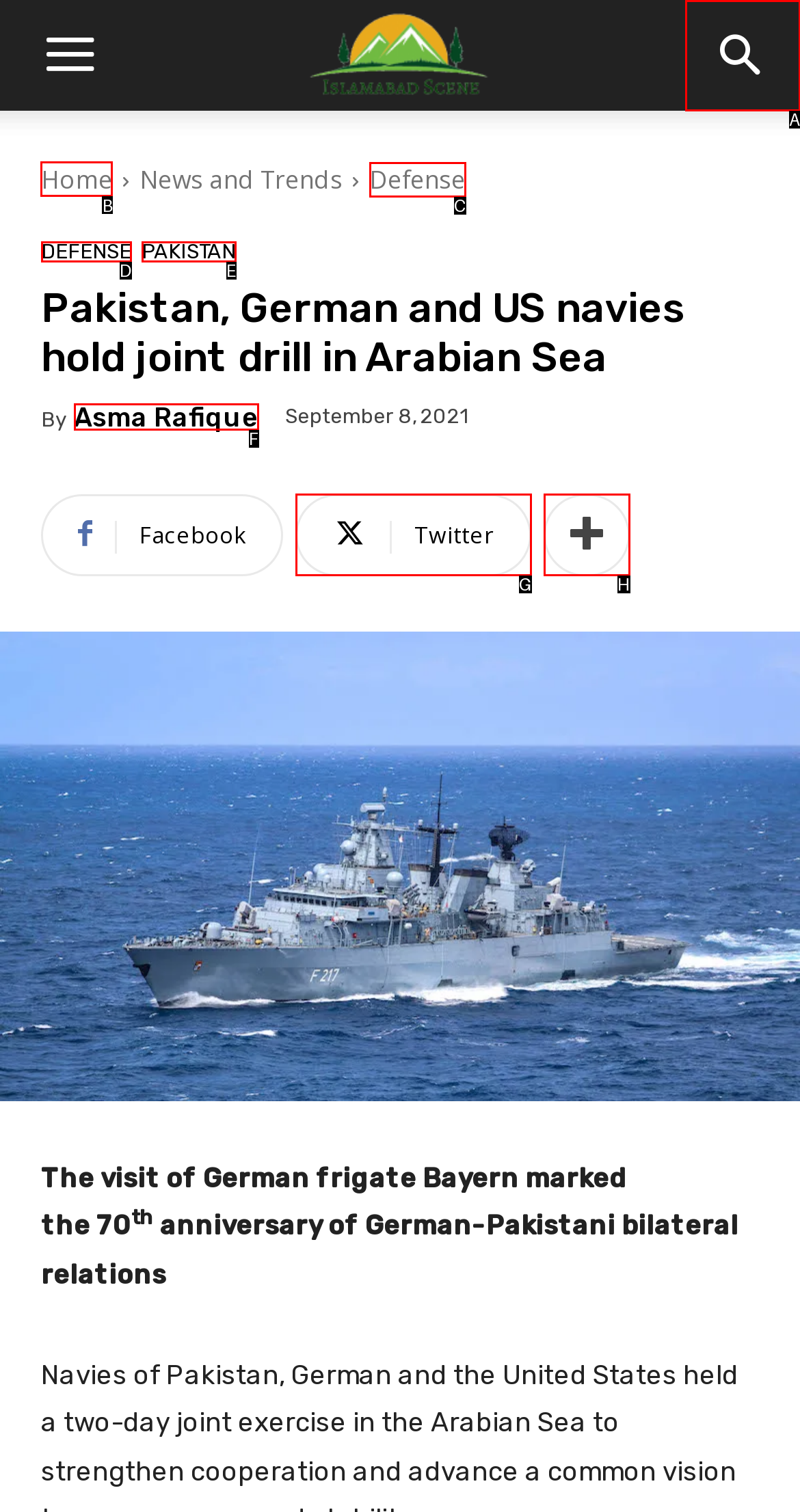Tell me which option I should click to complete the following task: Go to Home page
Answer with the option's letter from the given choices directly.

B